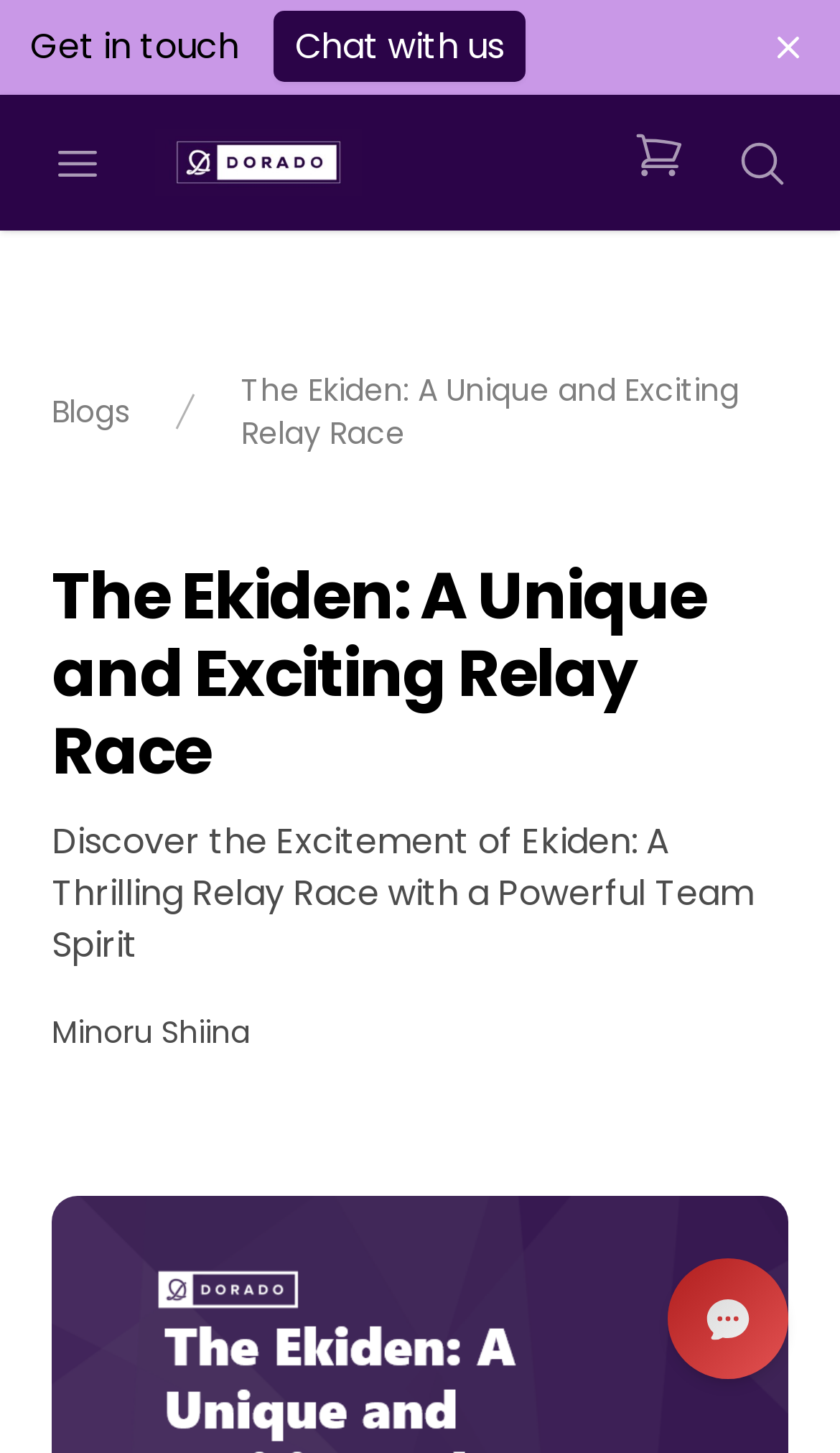Can you find and generate the webpage's heading?

The Ekiden: A Unique and Exciting Relay Race